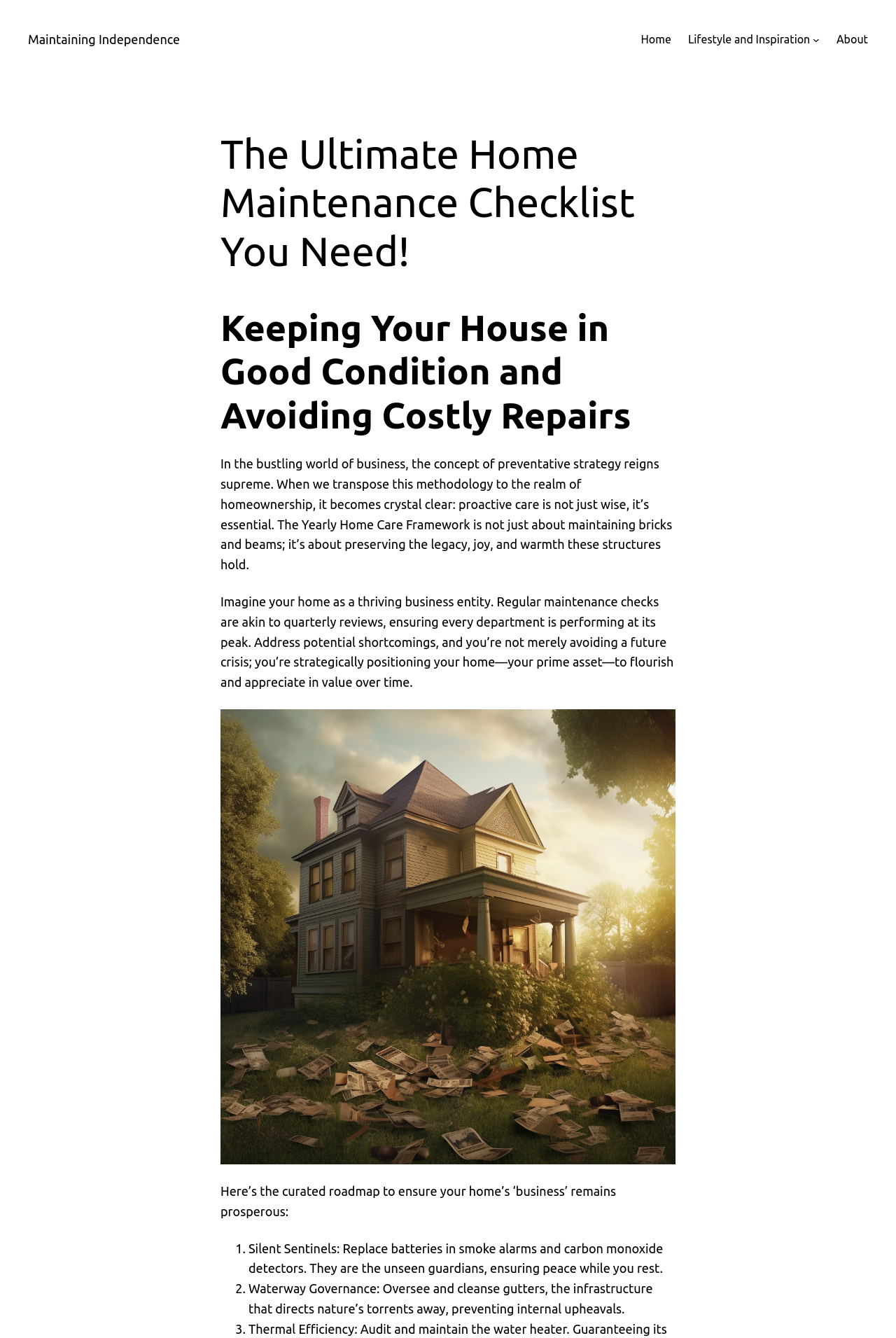Using the elements shown in the image, answer the question comprehensively: What is the analogy used to describe regular maintenance checks?

The text uses the analogy of a business entity to describe regular maintenance checks, stating that they are akin to 'quarterly reviews' that ensure every department is performing at its peak. This analogy suggests that regular maintenance checks are a way to proactively identify and address potential issues in the home, much like a business would review its performance to identify areas for improvement.